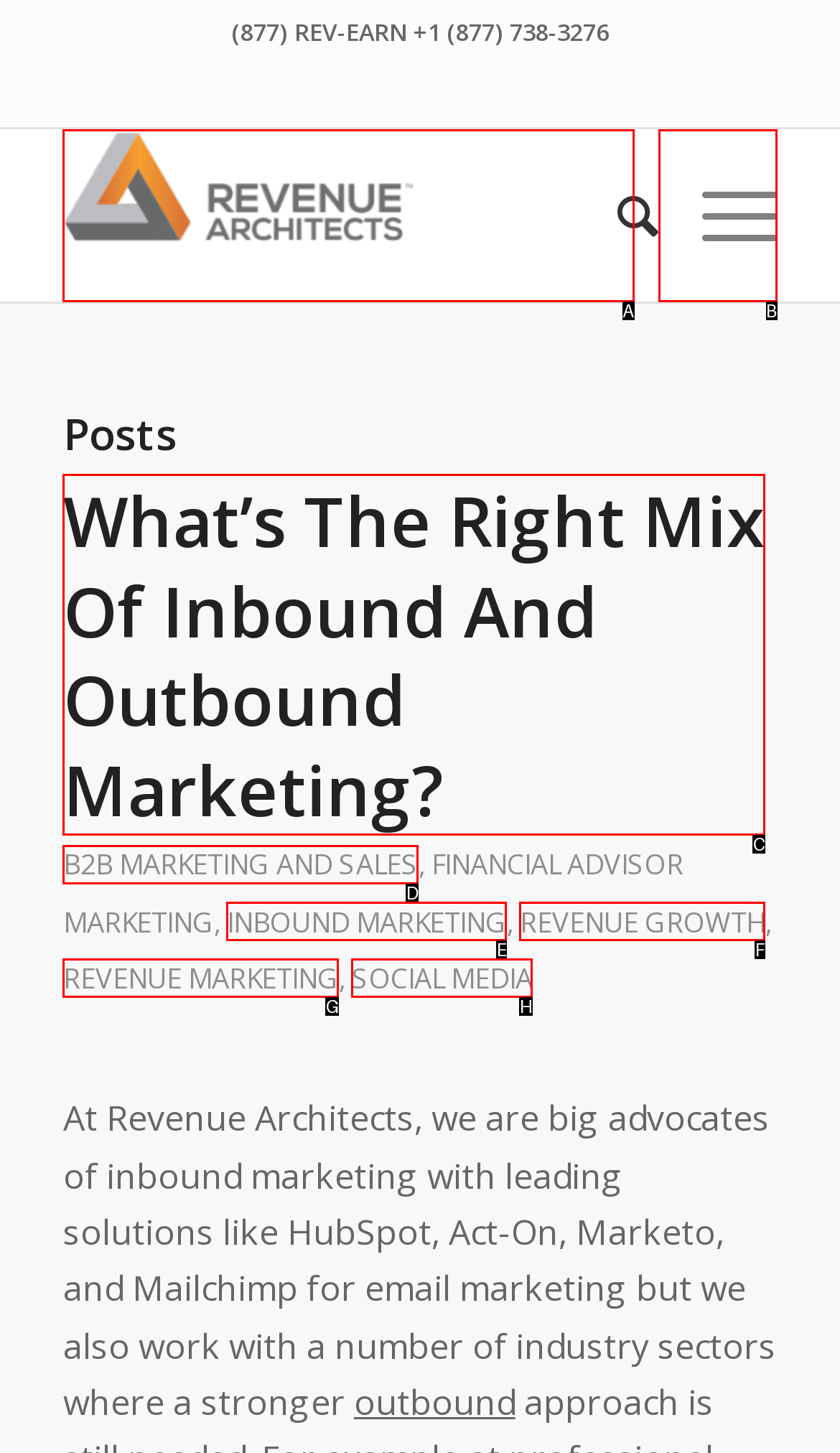Given the description: alt="Revenue Architects - Consulting Agency", determine the corresponding lettered UI element.
Answer with the letter of the selected option.

A